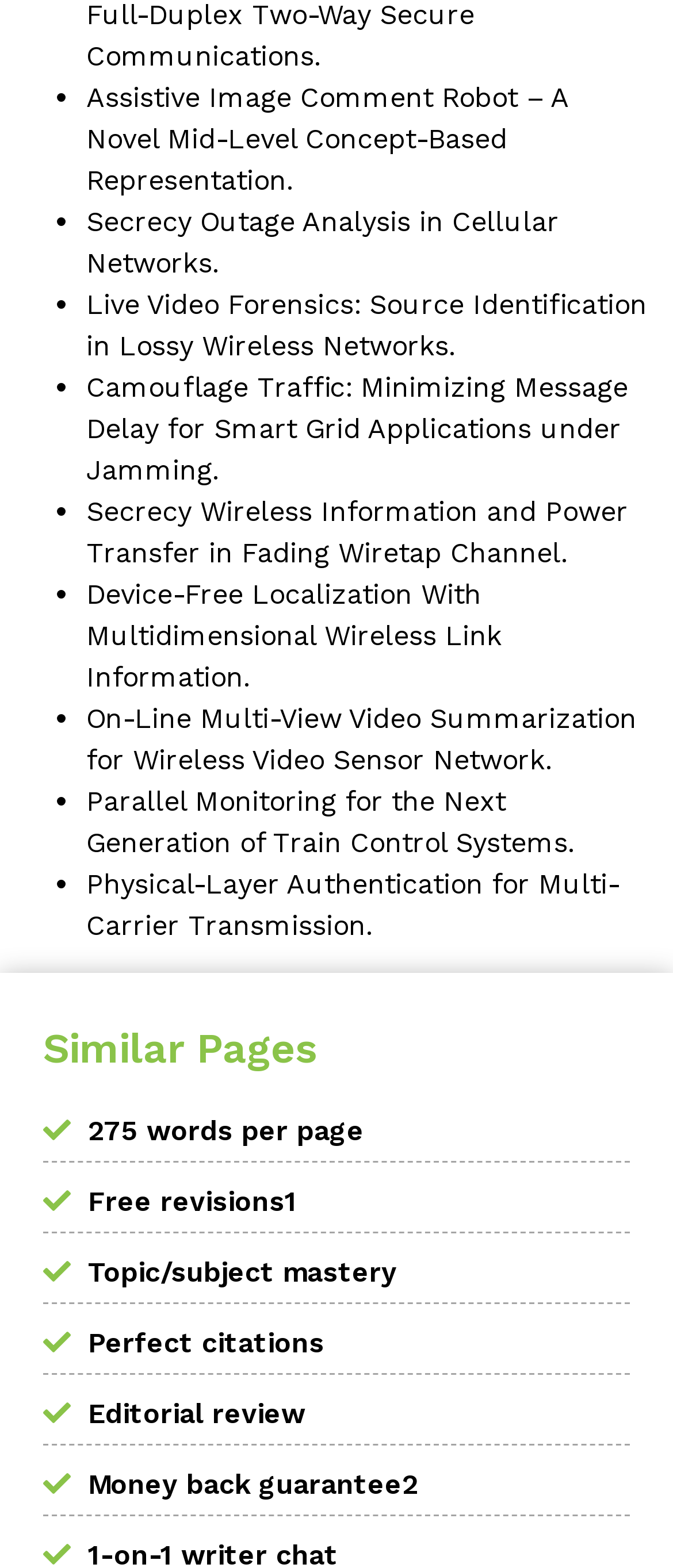Please reply with a single word or brief phrase to the question: 
How many links are there in the webpage?

18